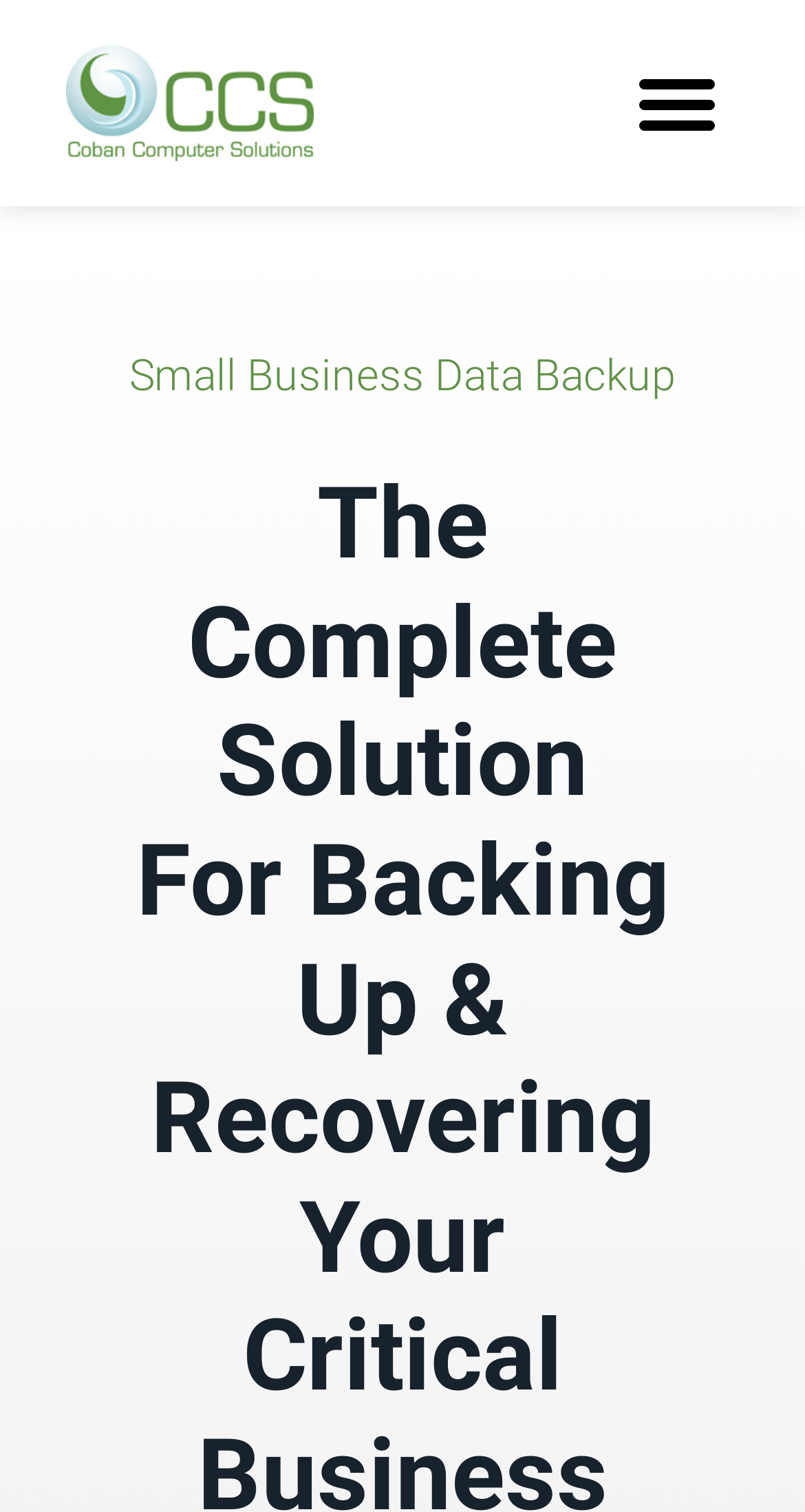Please locate and generate the primary heading on this webpage.

Small Business Data Backup